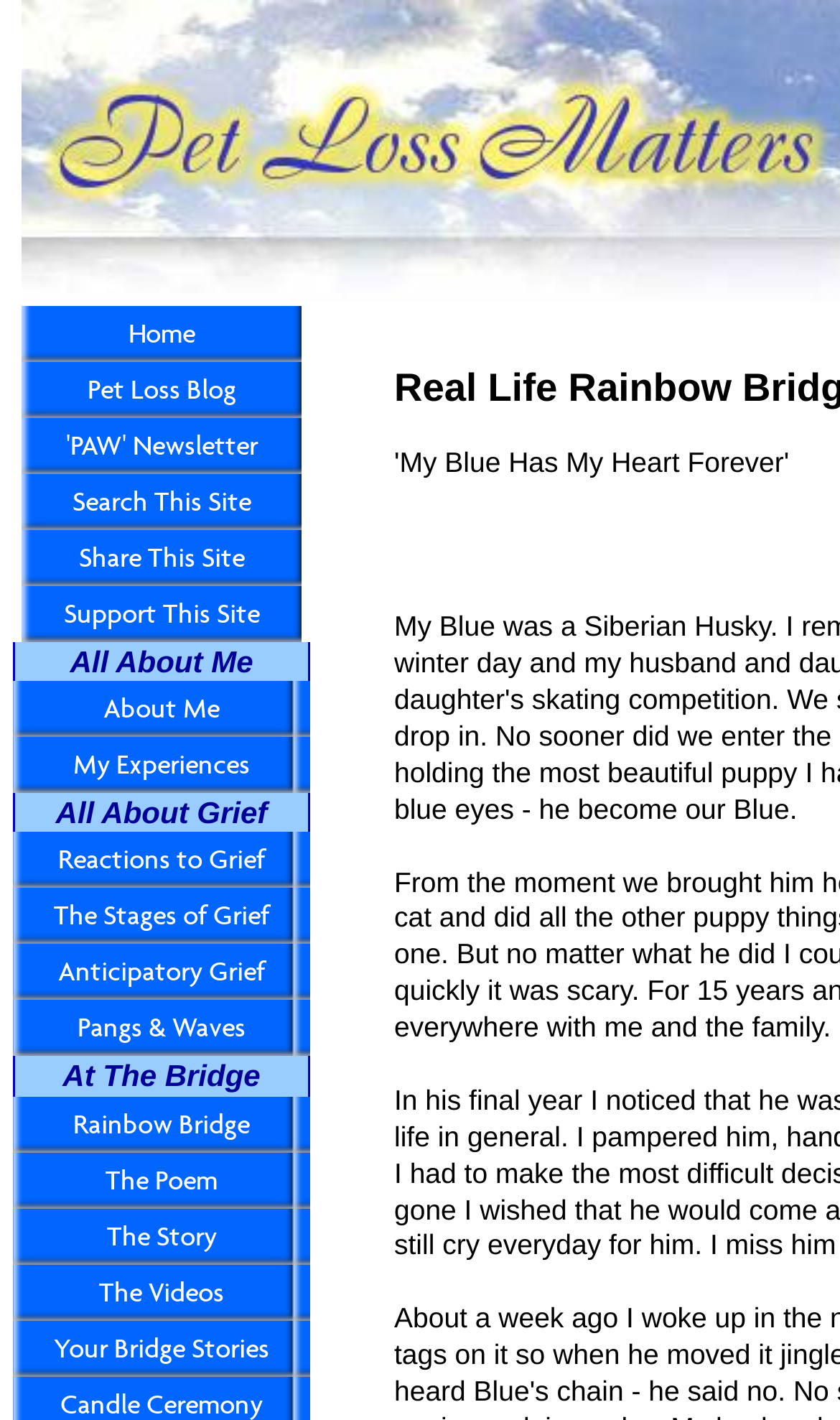Determine the bounding box coordinates of the clickable element to achieve the following action: 'Check special offers'. Provide the coordinates as four float values between 0 and 1, formatted as [left, top, right, bottom].

None